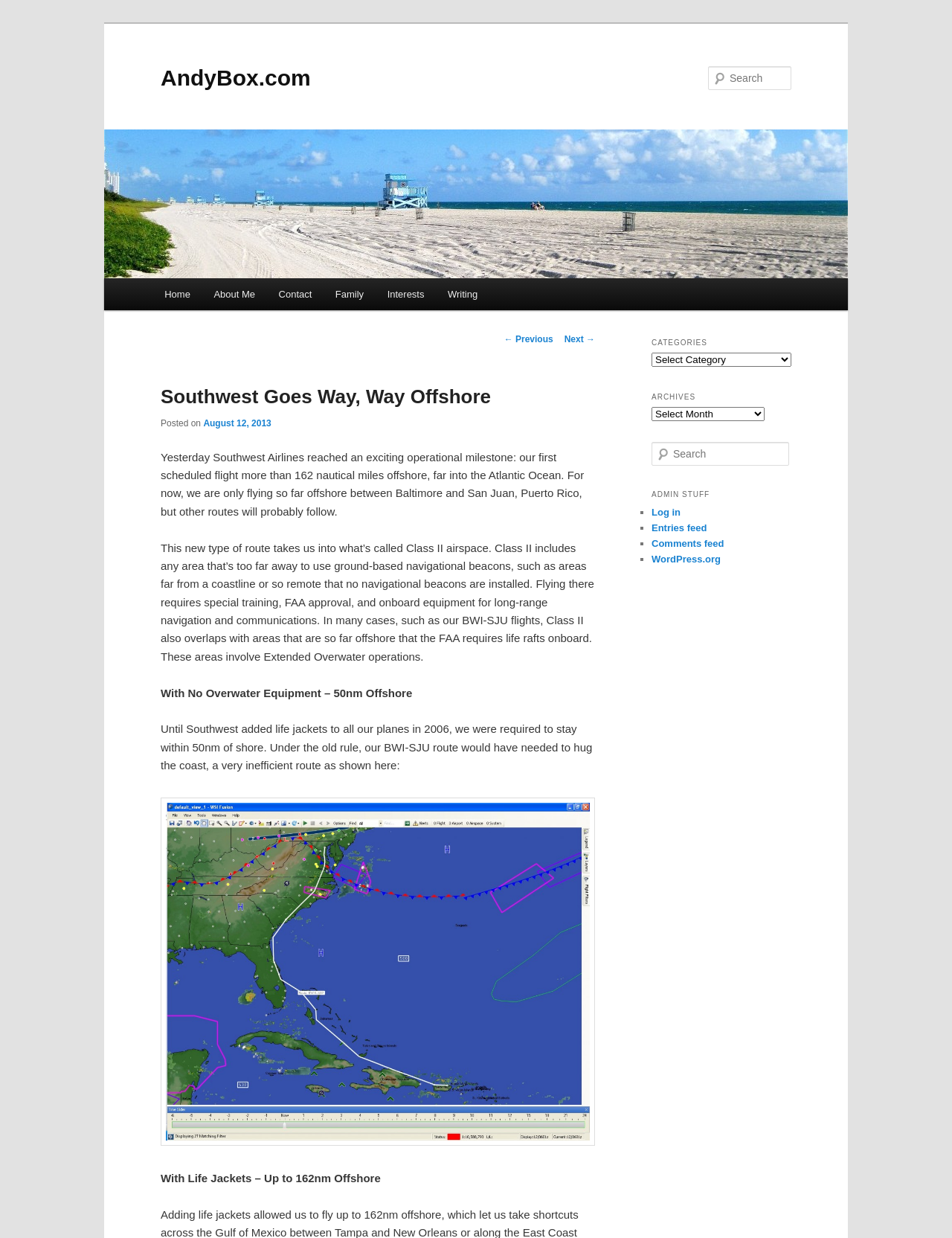Offer a detailed explanation of the webpage layout and contents.

The webpage is titled "Southwest Goes Way, Way Offshore | AndyBox.com" and appears to be a blog post. At the top, there is a link to skip to the primary content, followed by a heading with the title "AndyBox.com" and a link to the same title. Below this, there is an image with the same title.

On the top right, there is a search bar with a label "Search" and a textbox to input search queries. Next to the search bar, there is a static text "Search".

The main content of the page is divided into two sections. On the left, there is a menu with links to different sections of the website, including "Home", "About Me", "Contact", "Family", "Interests", and "Writing". Below this menu, there is a heading "Post navigation" with links to previous and next posts.

On the right, there is a header with the title "Southwest Goes Way, Way Offshore" and a static text "Posted on August 12, 2013". Below this, there is a long article about Southwest Airlines reaching an operational milestone of flying more than 162 nautical miles offshore. The article includes several paragraphs of text and an image.

At the bottom of the page, there are three sections: "CATEGORIES", "ARCHIVES", and "ADMIN STUFF". Each section has a heading and a combobox or links to related content. There is also a search bar in the "ADMIN STUFF" section.